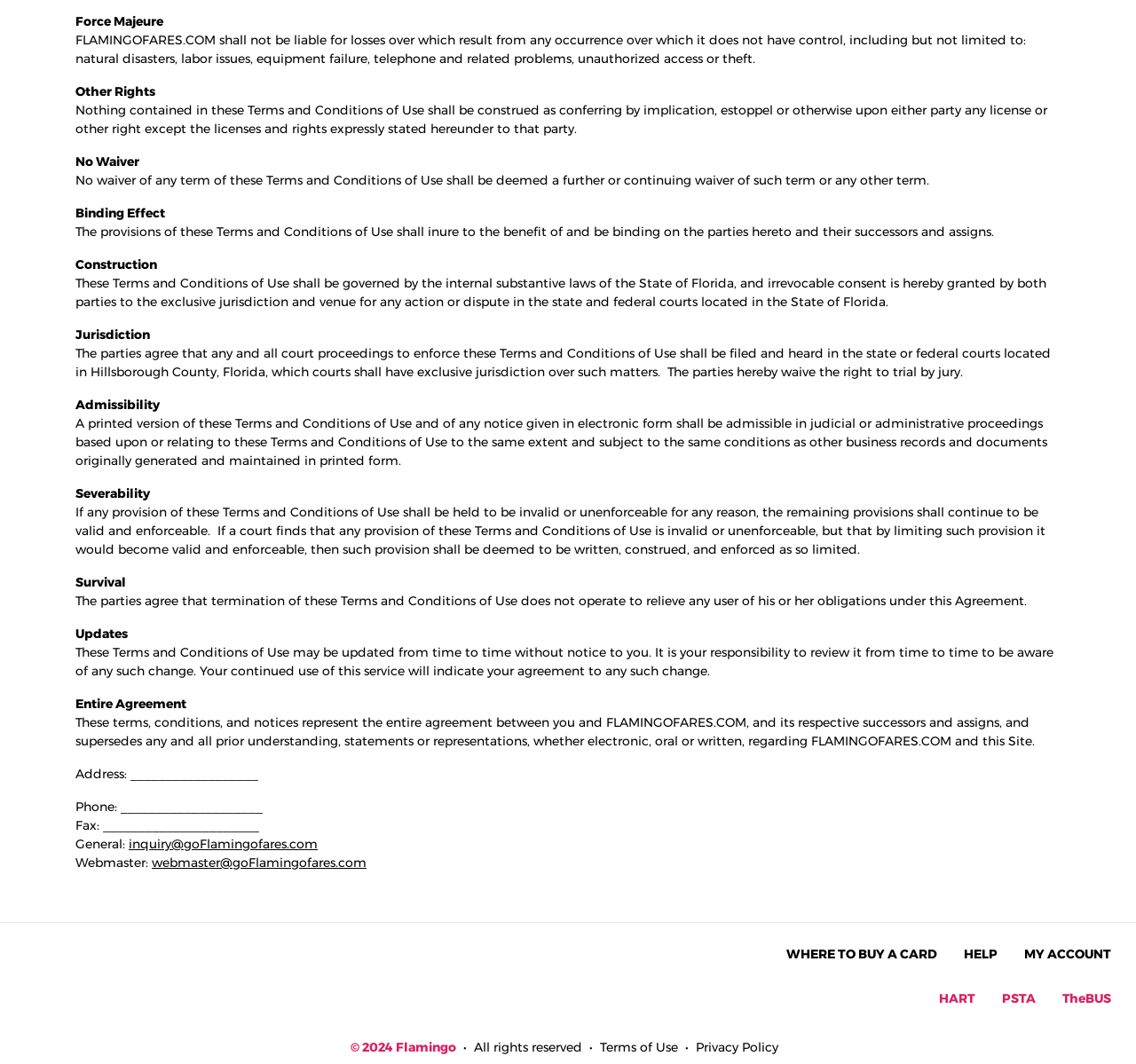What is the purpose of the 'Force Majeure' section?
Provide an in-depth and detailed answer to the question.

I deduced this answer by reading the text under the 'Force Majeure' heading, which discusses the website's liability in cases of natural disasters, labor issues, and other uncontrollable events.